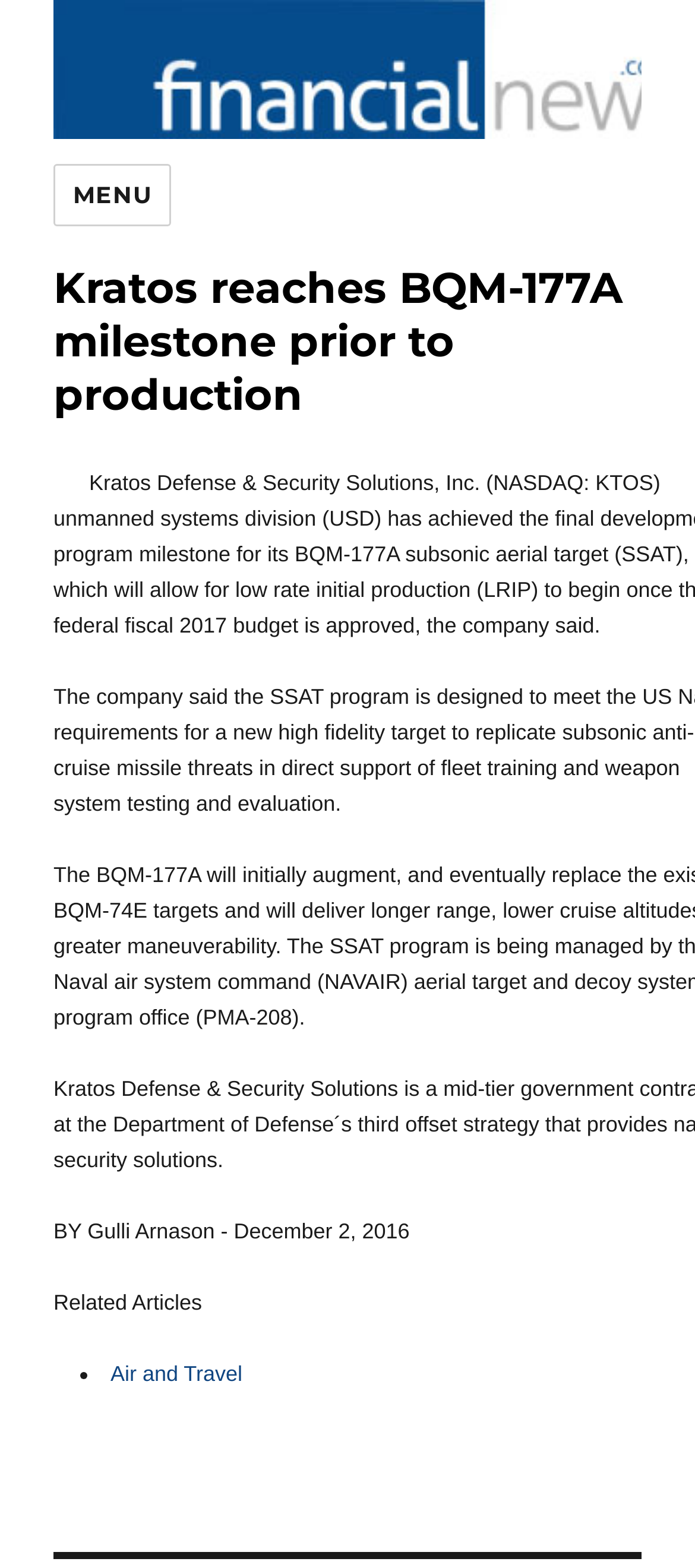Based on what you see in the screenshot, provide a thorough answer to this question: How many related articles are listed?

I found that there is at least one related article listed by looking at the 'Related Articles' section, which contains a list marker and a link to an article.